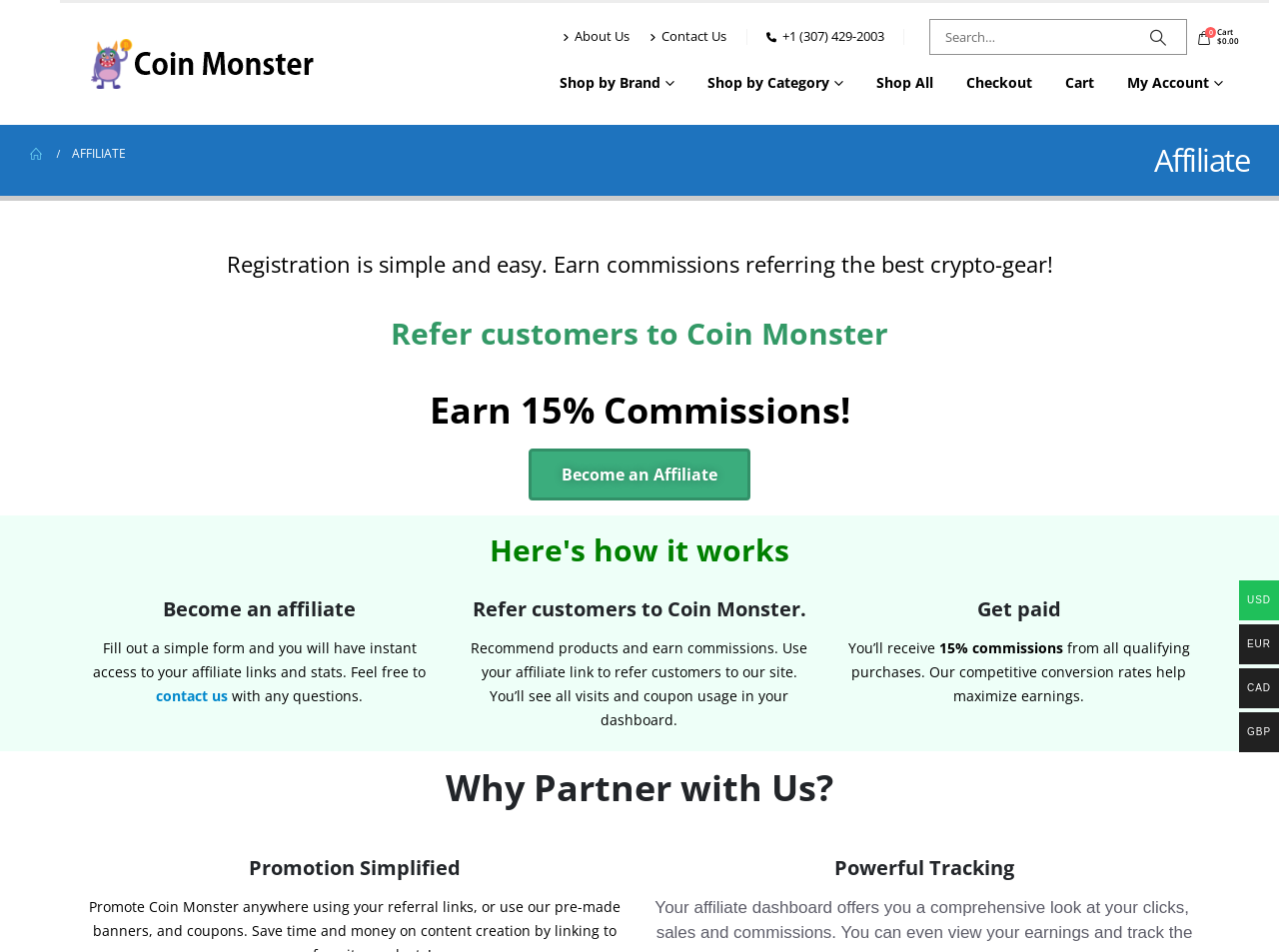What is the phone number displayed on the top navigation bar?
Give a single word or phrase as your answer by examining the image.

+1 (307) 429-2003